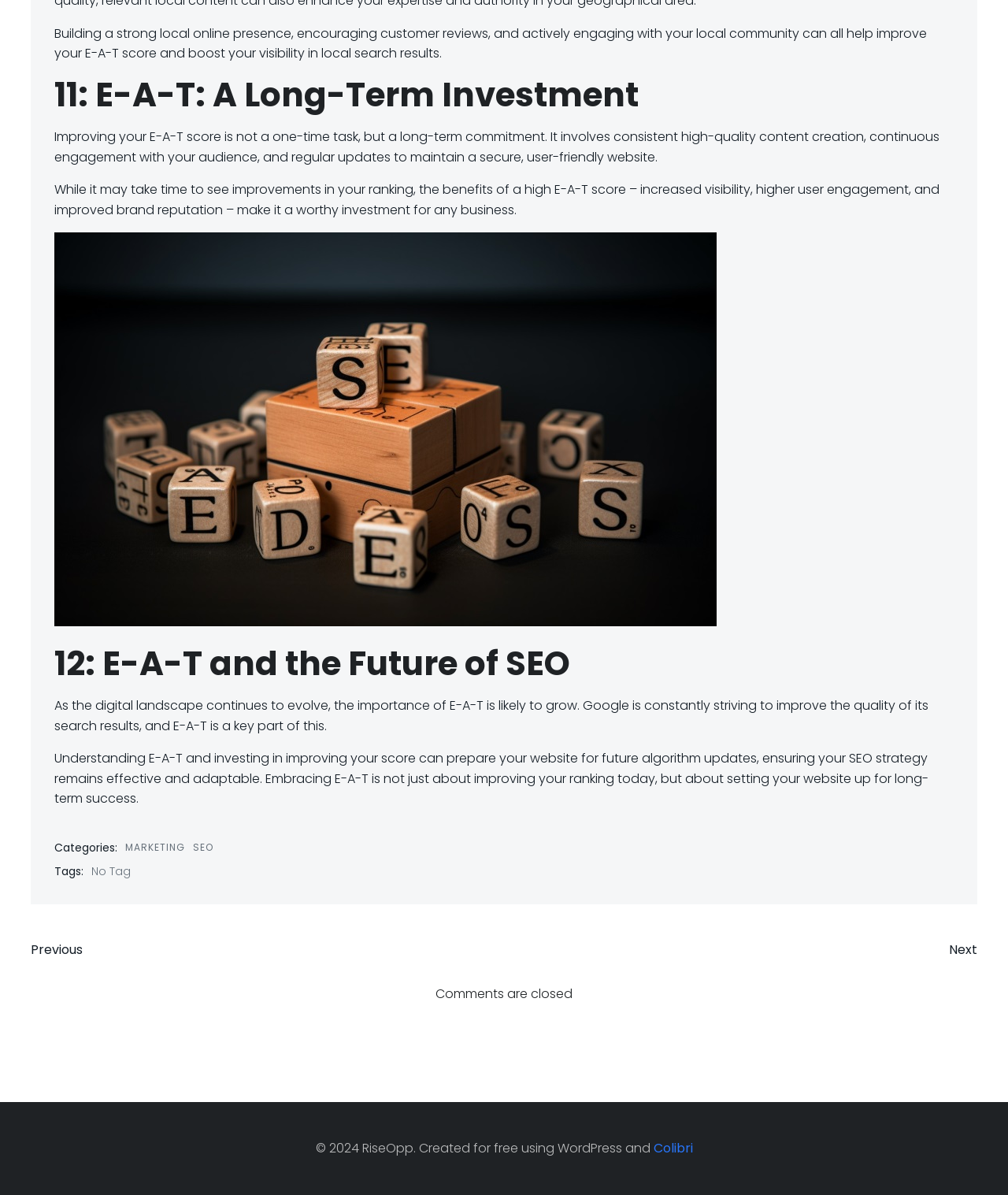Refer to the screenshot and give an in-depth answer to this question: What is the topic of the article?

Based on the content of the webpage, I can see that the article is discussing the importance of E-A-T score and how it can improve local search results. The headings and static text elements all point to this topic.